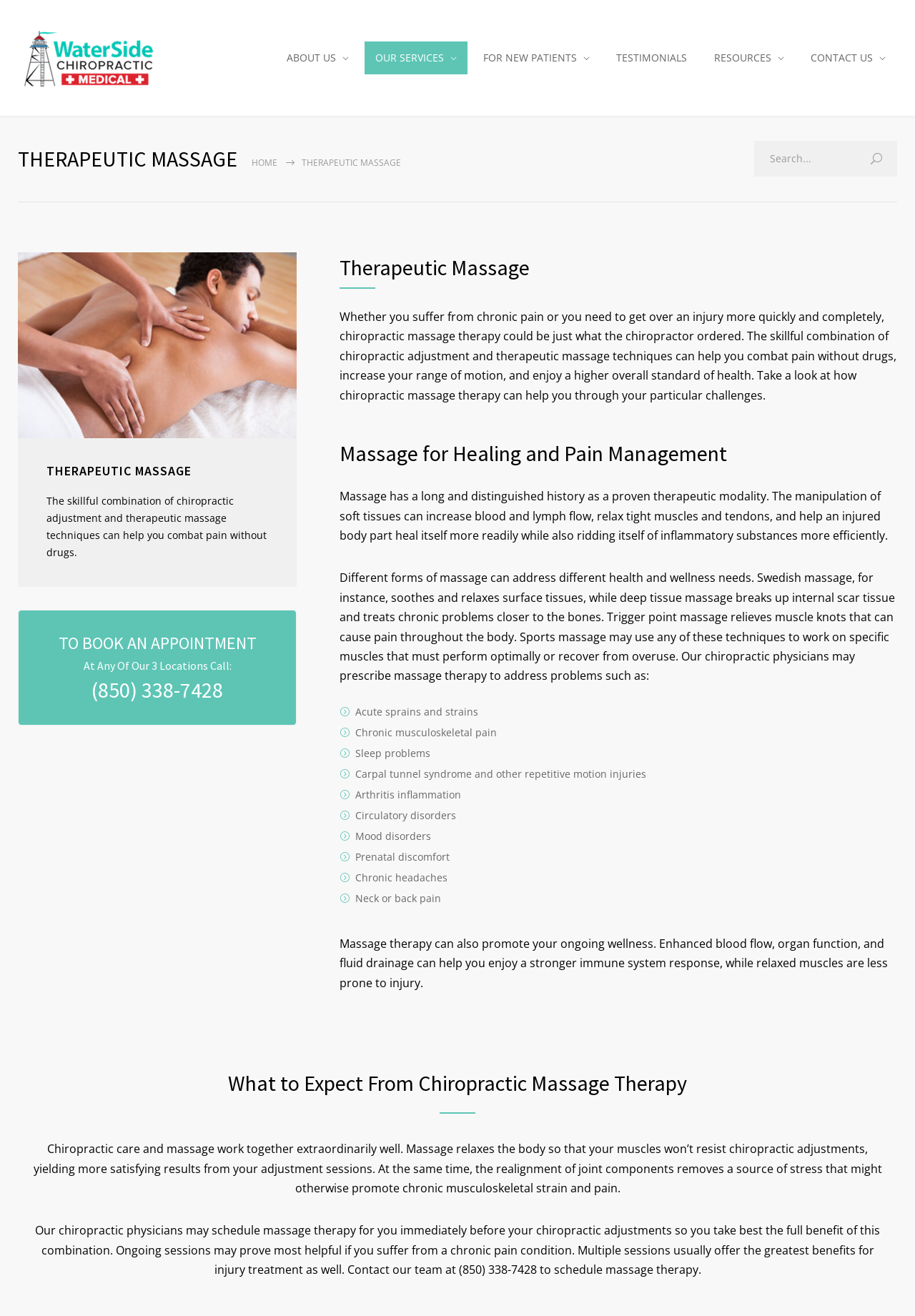Pinpoint the bounding box coordinates of the area that must be clicked to complete this instruction: "Click the ABOUT US link".

[0.301, 0.031, 0.394, 0.057]